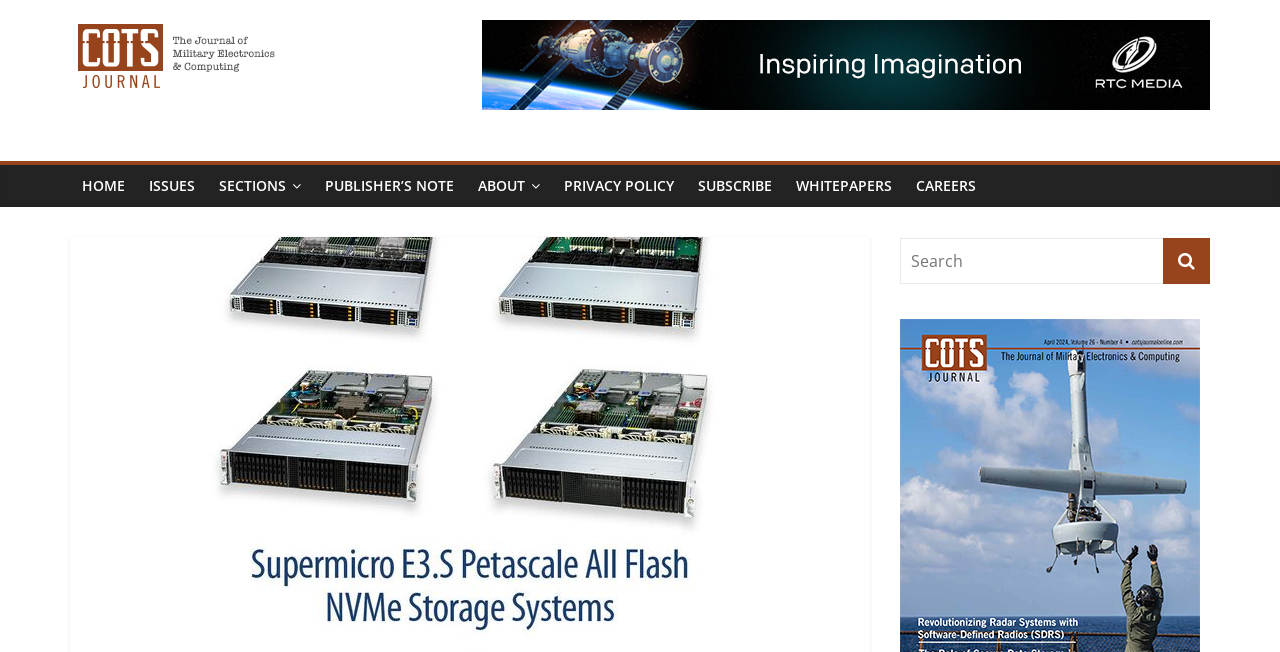Find and specify the bounding box coordinates that correspond to the clickable region for the instruction: "search for something".

[0.703, 0.365, 0.909, 0.436]